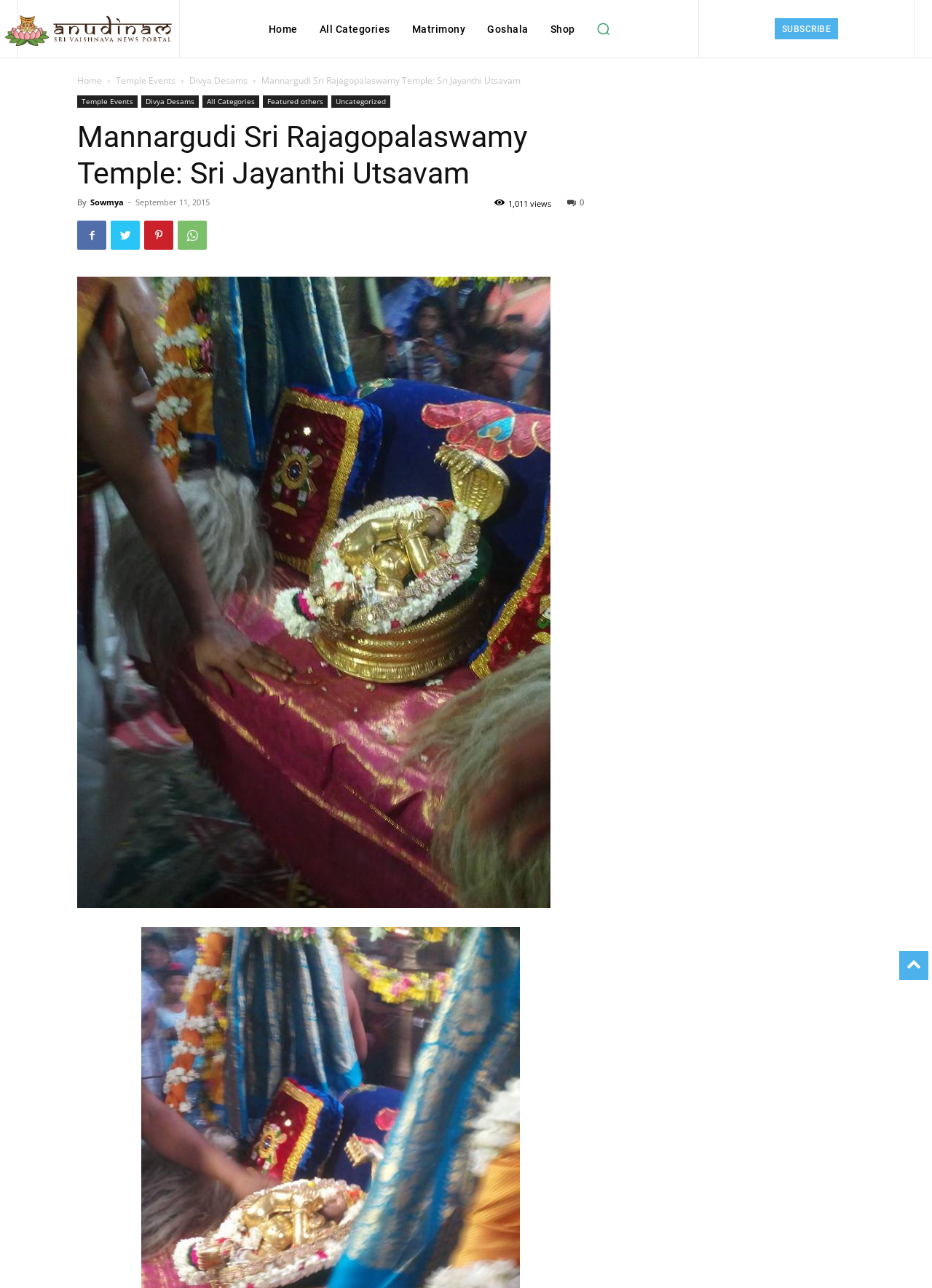Using the webpage screenshot, find the UI element described by Uncategorized. Provide the bounding box coordinates in the format (top-left x, top-left y, bottom-right x, bottom-right y), ensuring all values are floating point numbers between 0 and 1.

[0.355, 0.074, 0.419, 0.084]